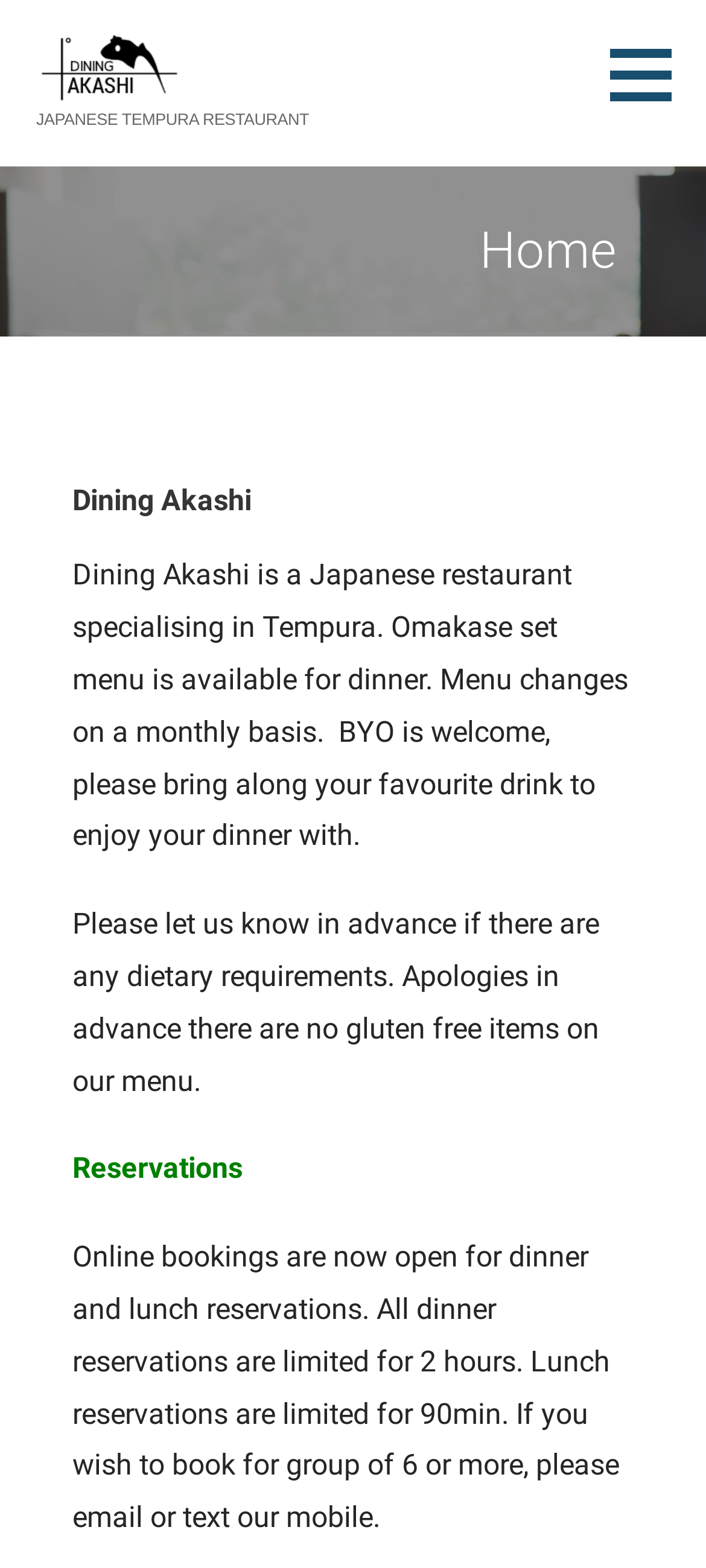Construct a thorough caption encompassing all aspects of the webpage.

The webpage is about a Japanese tempura restaurant. At the top left, there is a link. Next to it, the title "JAPANESE TEMPURA RESTAURANT" is prominently displayed. Below the title, there is a main heading "Home" that spans almost the entire width of the page. 

Under the "Home" heading, there are several sections. The first section is a subheading "Dining Akashi" which is positioned slightly to the left of the center. Below this subheading, there is a paragraph describing the restaurant, mentioning its specialty in tempura, the availability of an omakase set menu, and the monthly menu changes. The paragraph also notes that BYO is welcome.

Below this paragraph, there is another paragraph that informs customers about dietary requirements and the absence of gluten-free items on the menu. 

Further down, there is a section with a heading "Reservations" positioned slightly to the left of the center. Below this heading, there is a paragraph explaining the online booking process for dinner and lunch reservations, including time limits for each type of reservation and special instructions for group bookings.